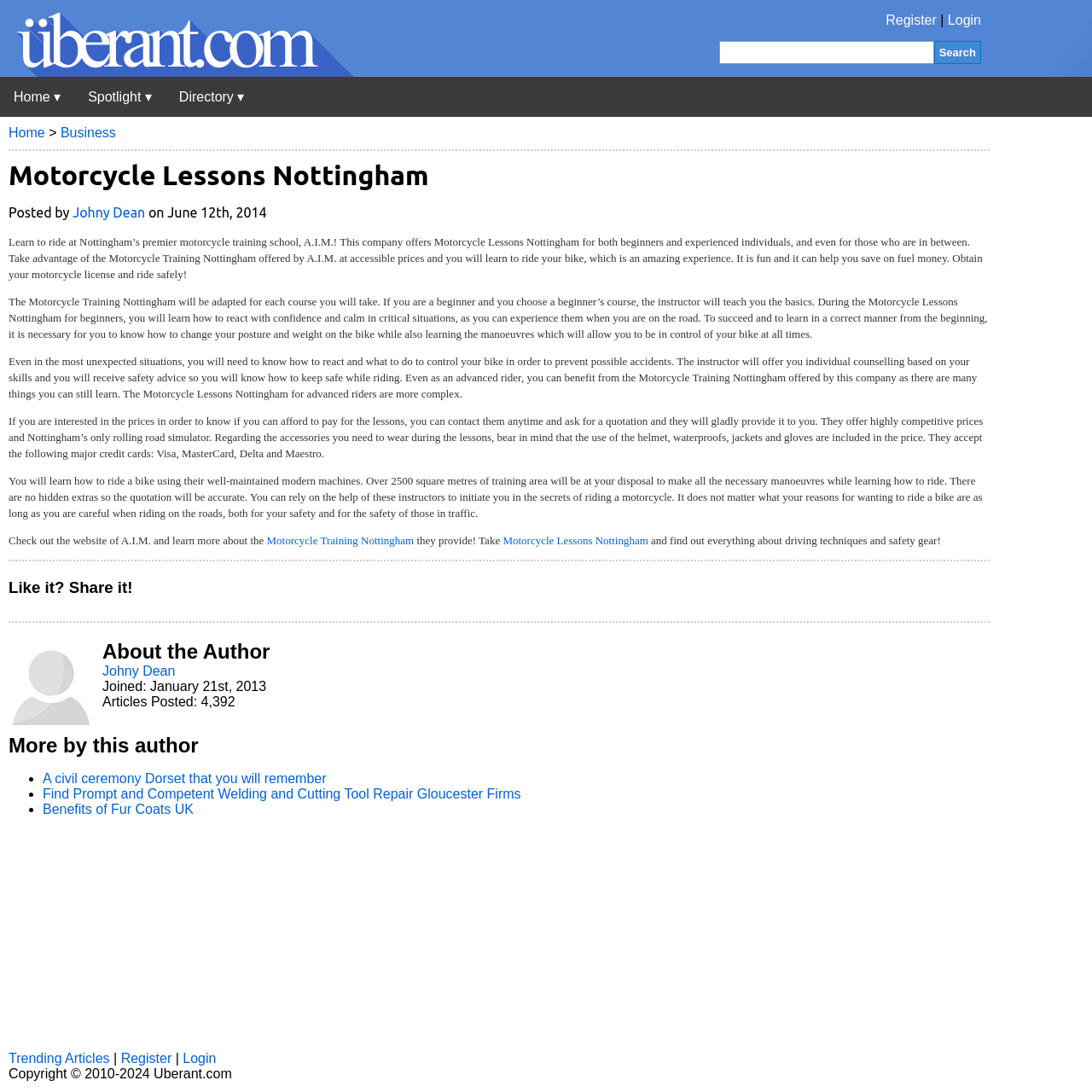Determine the bounding box coordinates of the target area to click to execute the following instruction: "Check out trending articles."

[0.008, 0.962, 0.1, 0.976]